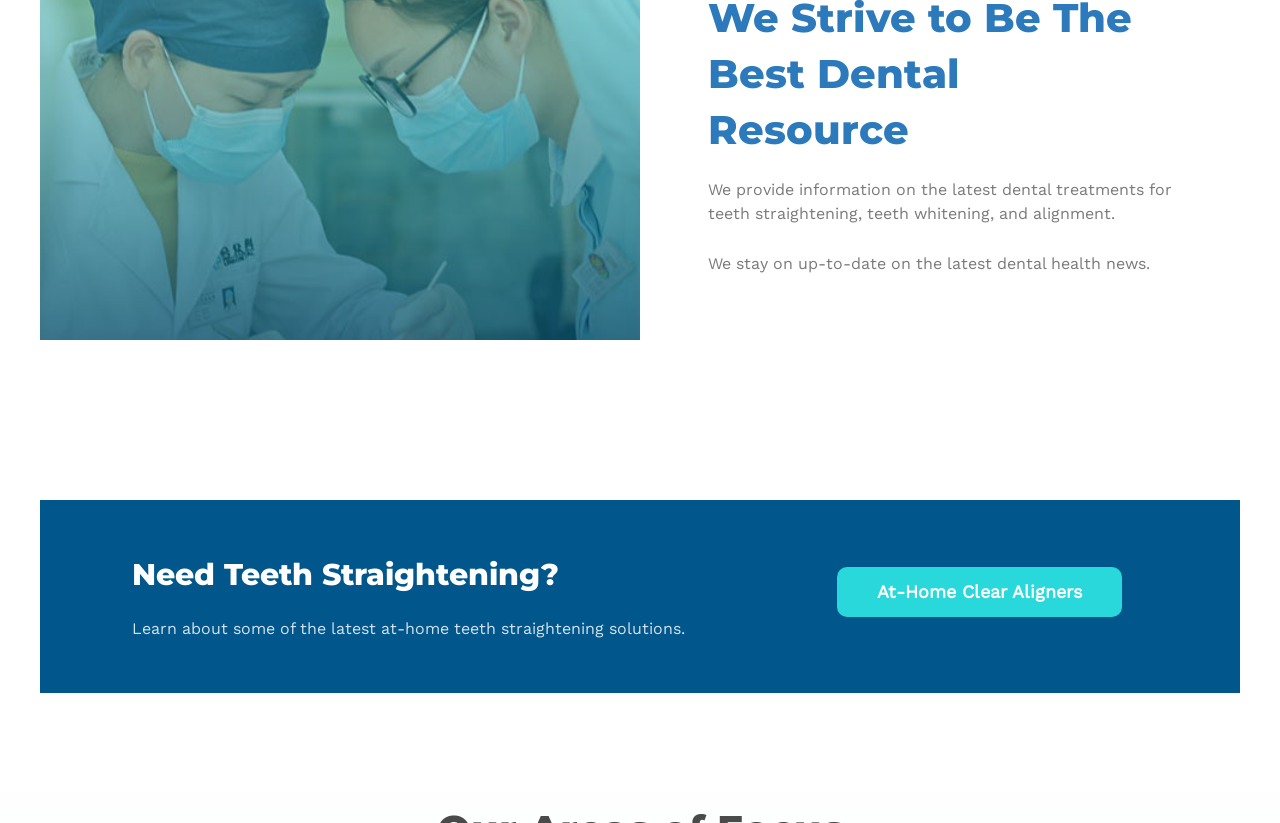Determine the bounding box coordinates for the UI element with the following description: "At-Home Clear Aligners". The coordinates should be four float numbers between 0 and 1, represented as [left, top, right, bottom].

[0.654, 0.689, 0.877, 0.75]